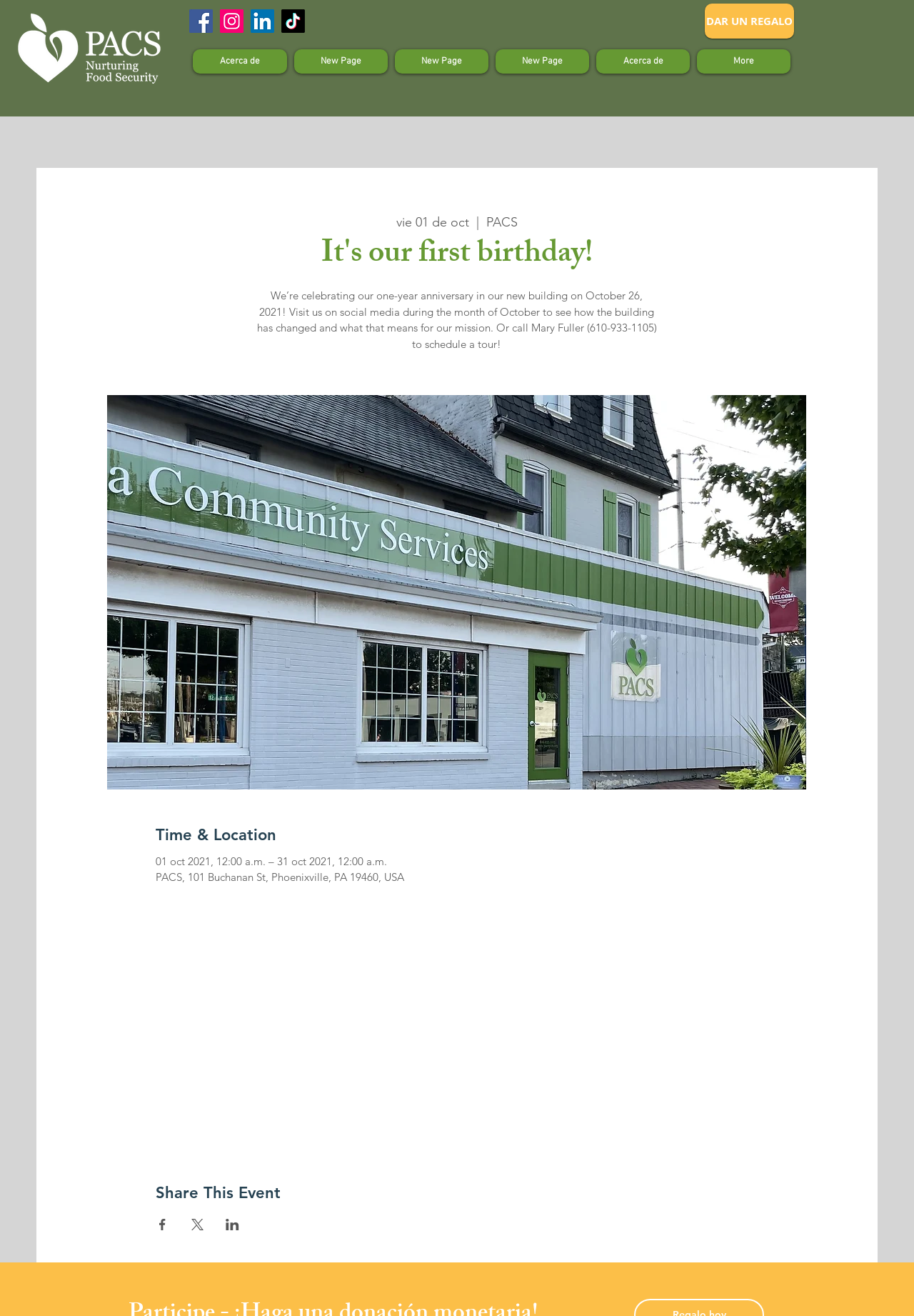Refer to the image and provide a thorough answer to this question:
What is the anniversary date?

The anniversary date can be found in the main content section of the webpage, where it is mentioned that 'We’re celebrating our one-year anniversary in our new building on October 26, 2021!'.